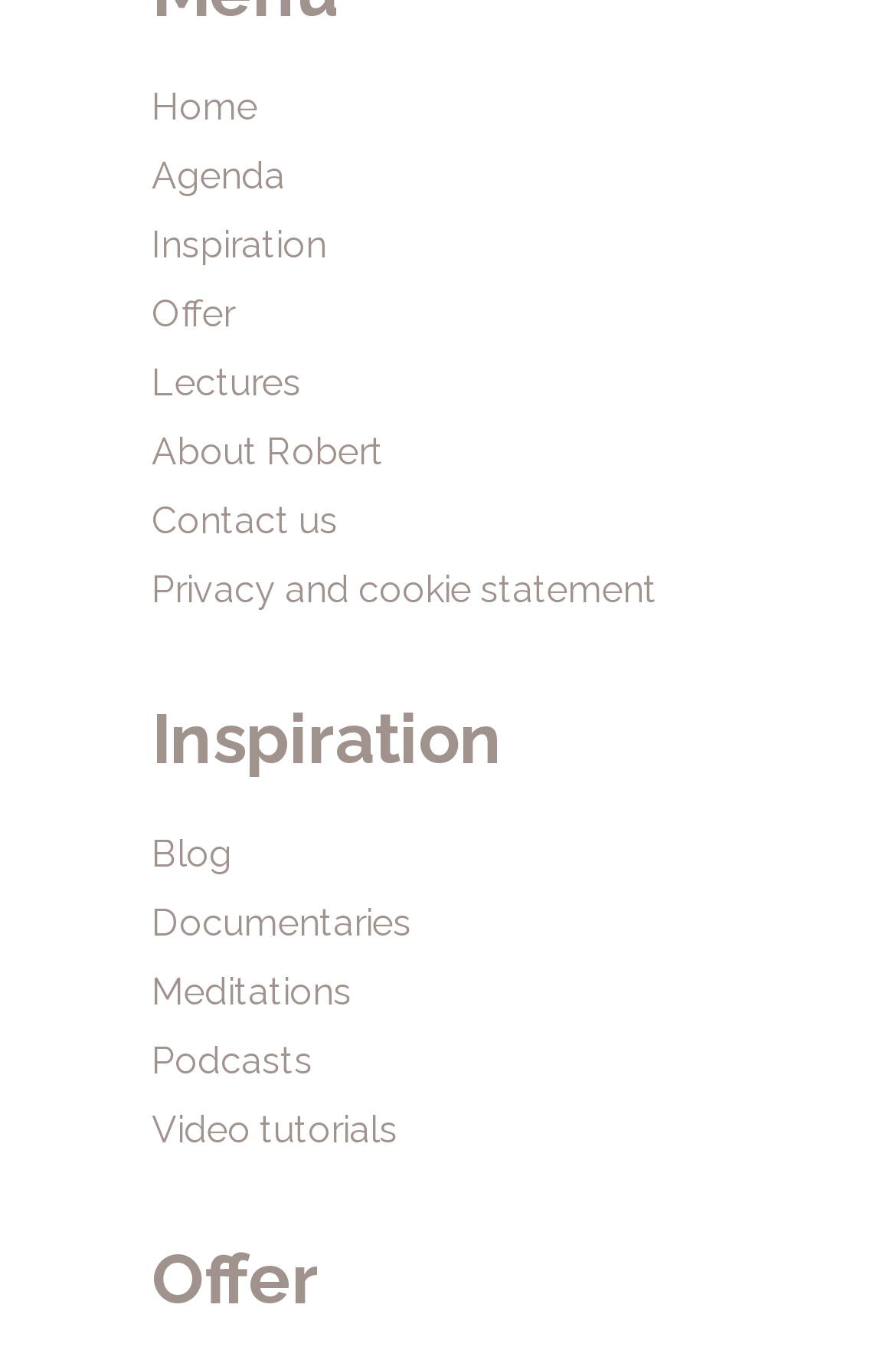How many types of media are available on the webpage?
Look at the screenshot and respond with a single word or phrase.

5